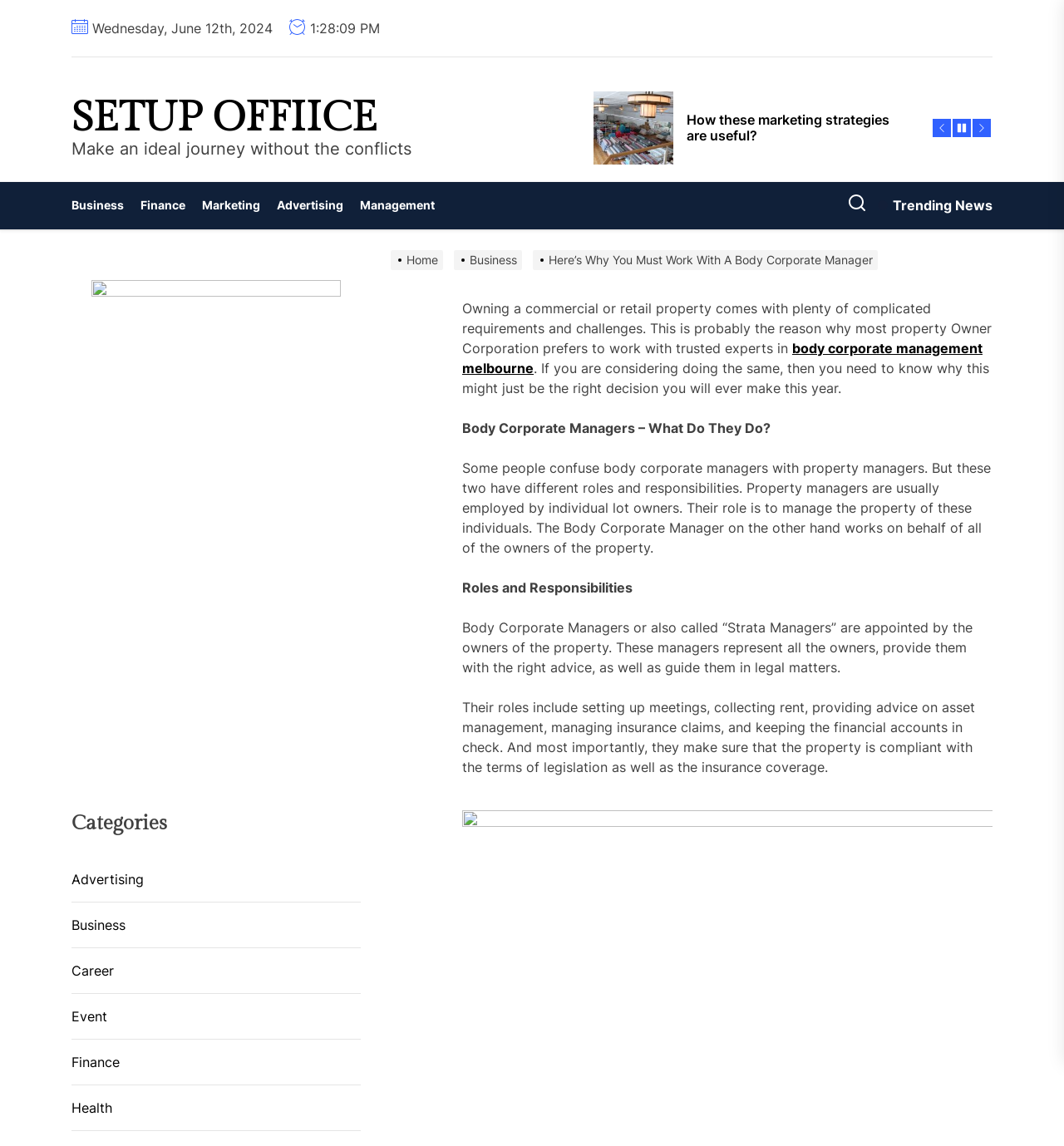What categories are listed at the bottom of the webpage?
Using the image as a reference, answer the question with a short word or phrase.

Advertising, Business, Career, etc.